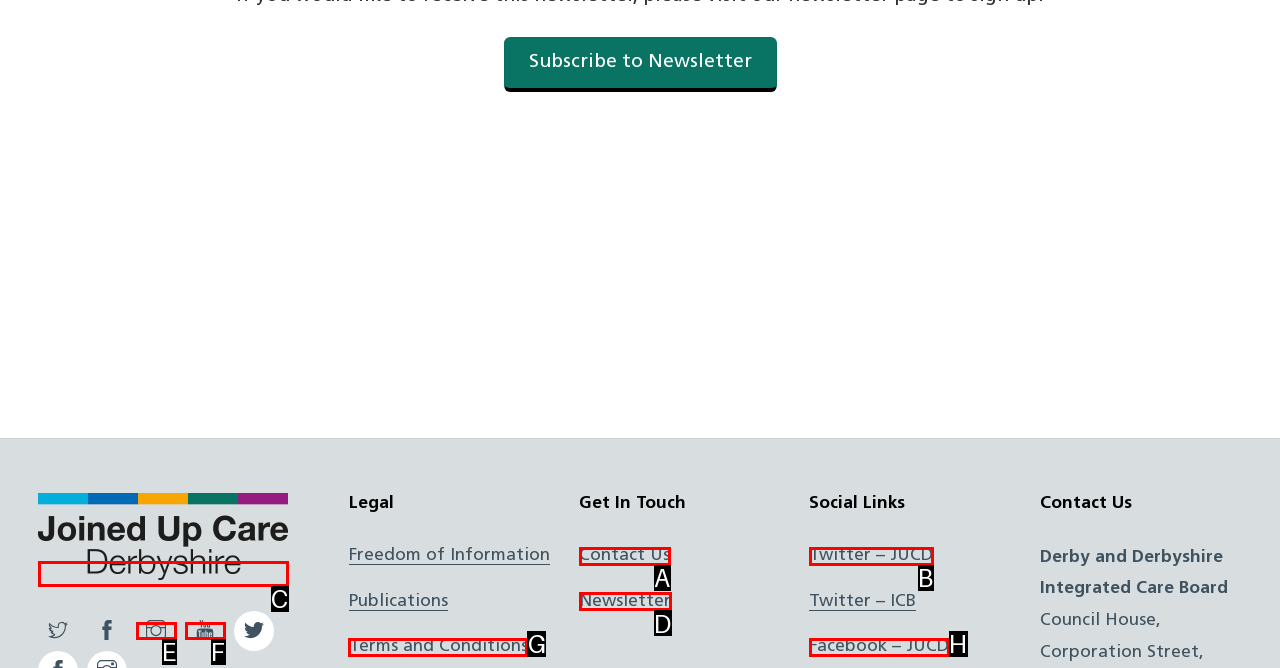Indicate the letter of the UI element that should be clicked to accomplish the task: Visit Joined Up Care Derbyshire. Answer with the letter only.

C